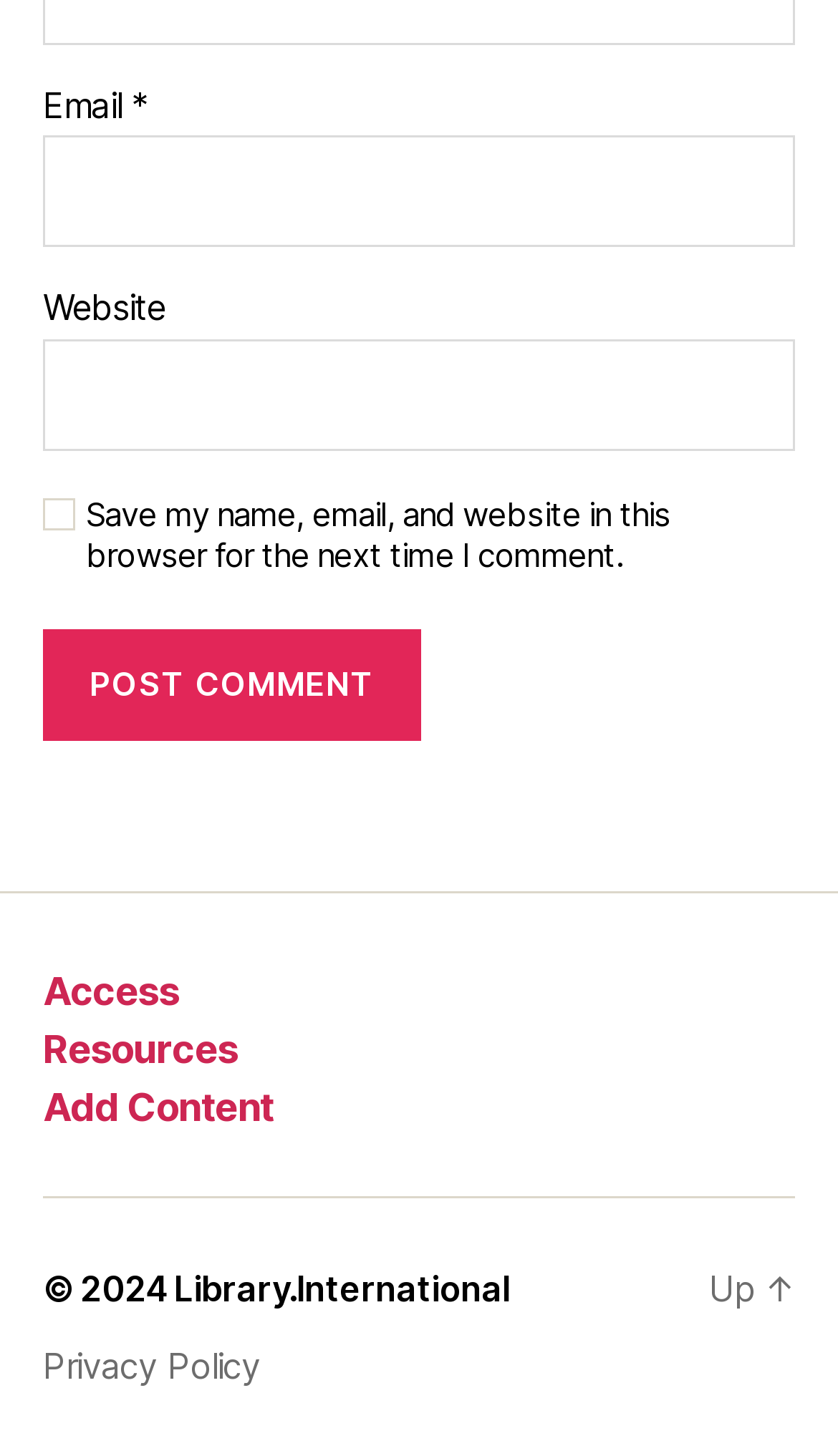Locate the bounding box coordinates of the element I should click to achieve the following instruction: "Input website URL".

[0.051, 0.233, 0.949, 0.31]